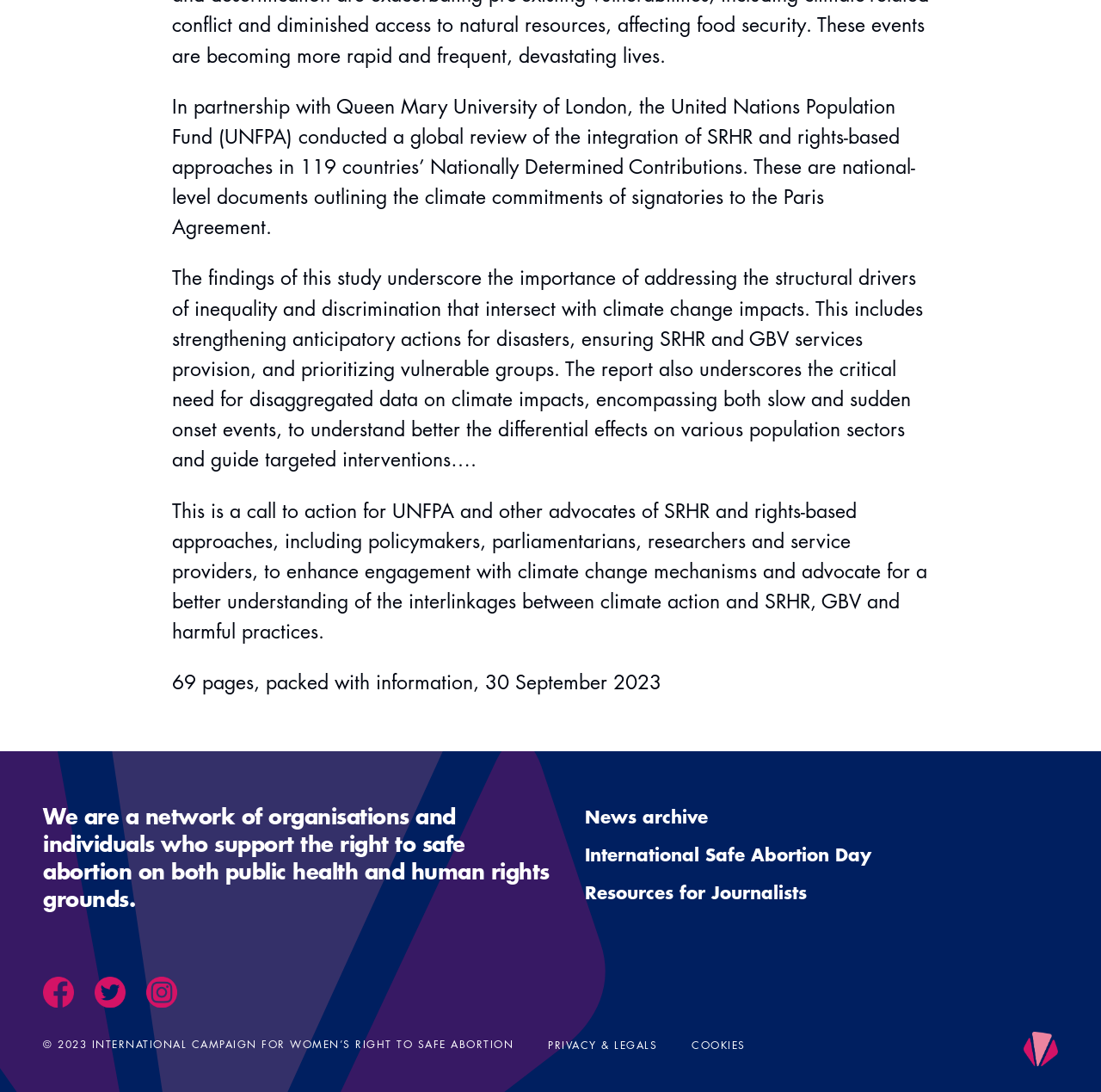Using details from the image, please answer the following question comprehensively:
What is the purpose of the study?

The study aims to understand the interlinkages between climate action and SRHR, GBV, and harmful practices, and to guide targeted interventions, as stated in the webpage.